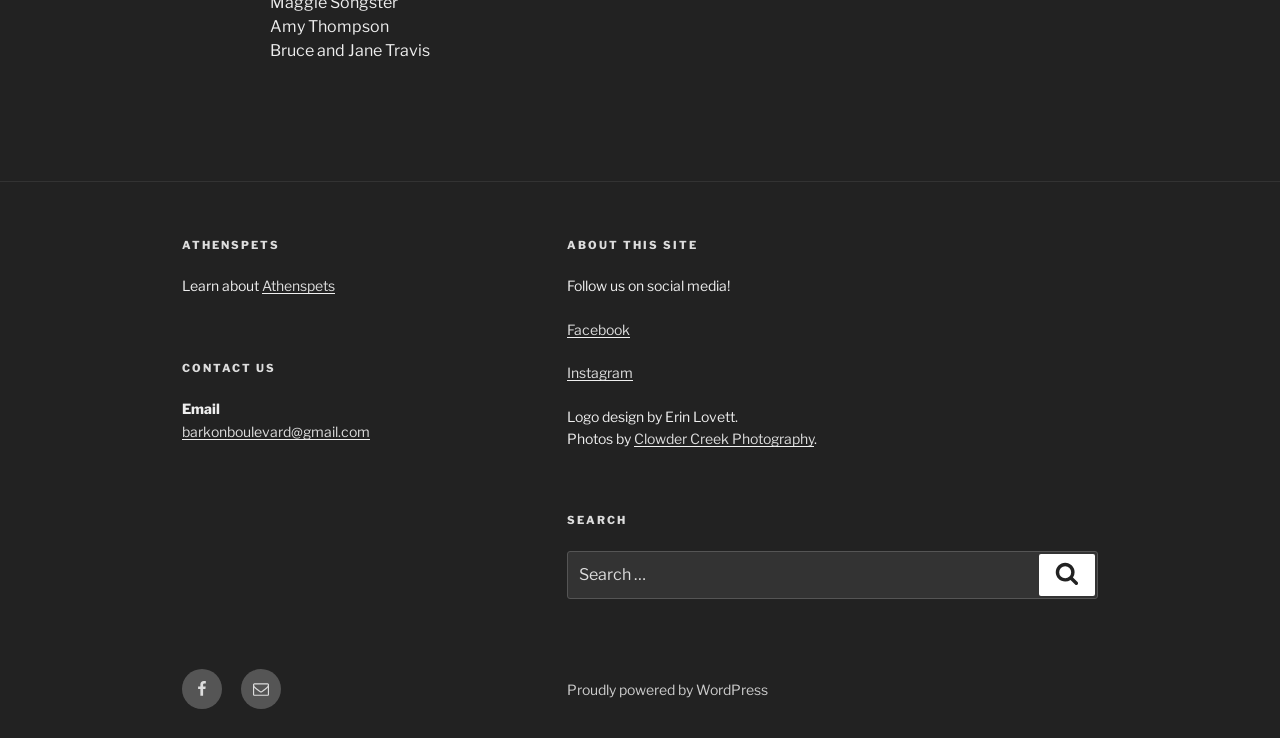Provide a brief response to the question below using one word or phrase:
What is the purpose of the 'Search' section?

To search the website